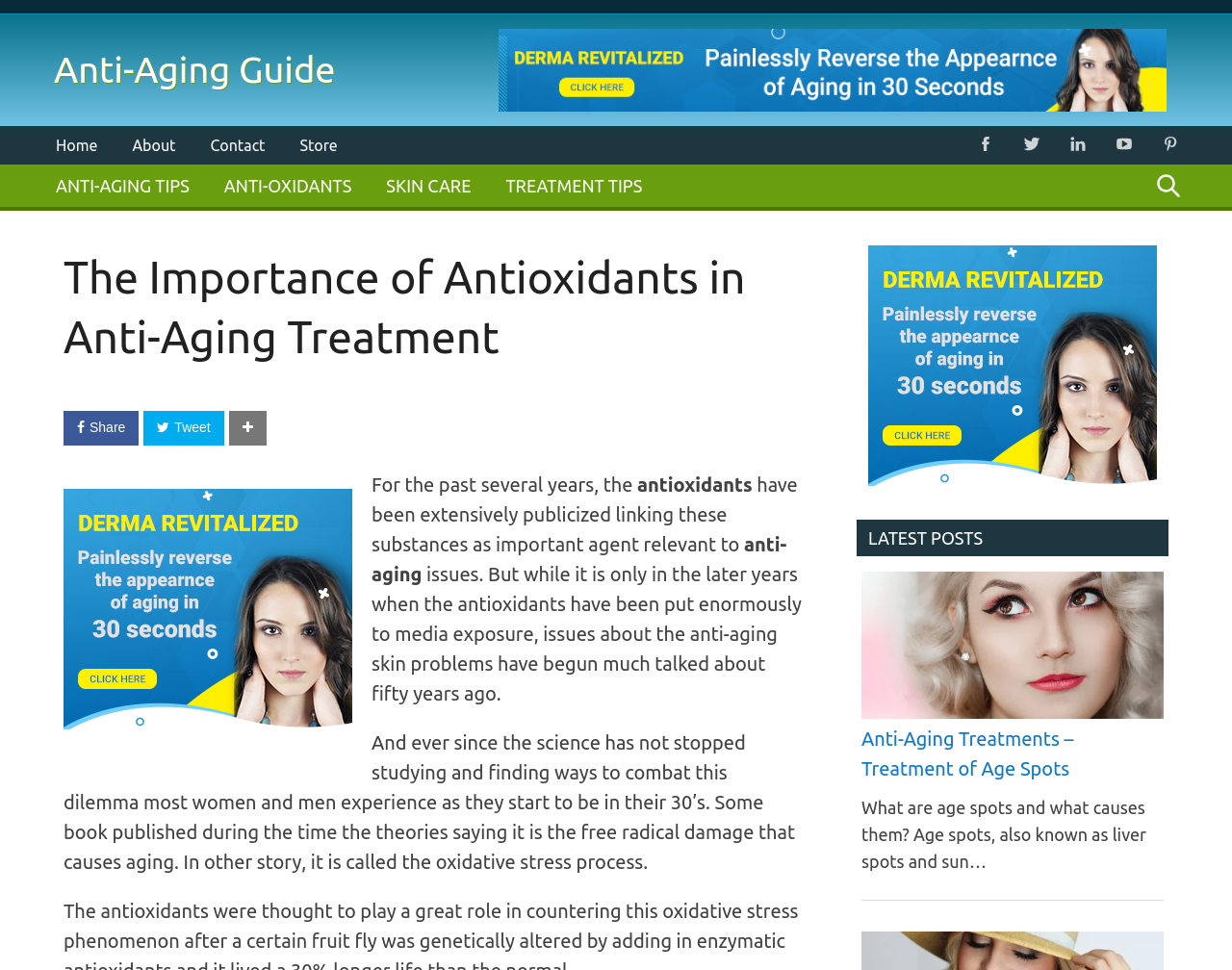Respond to the following question with a brief word or phrase:
What is the name of the product shown in the image?

Anti-aging Cream